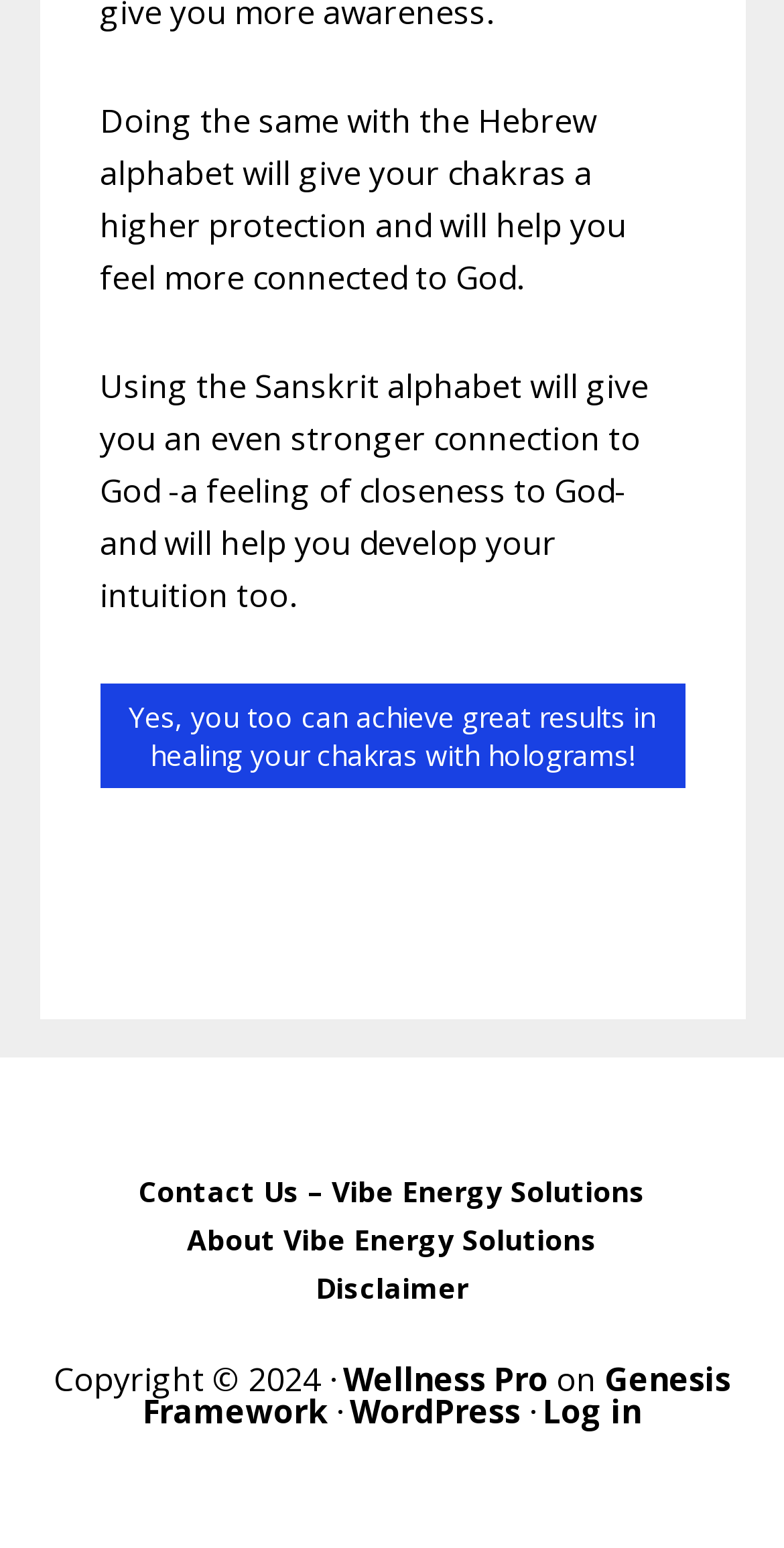What is the year of copyright mentioned on the webpage?
Respond to the question with a single word or phrase according to the image.

2024